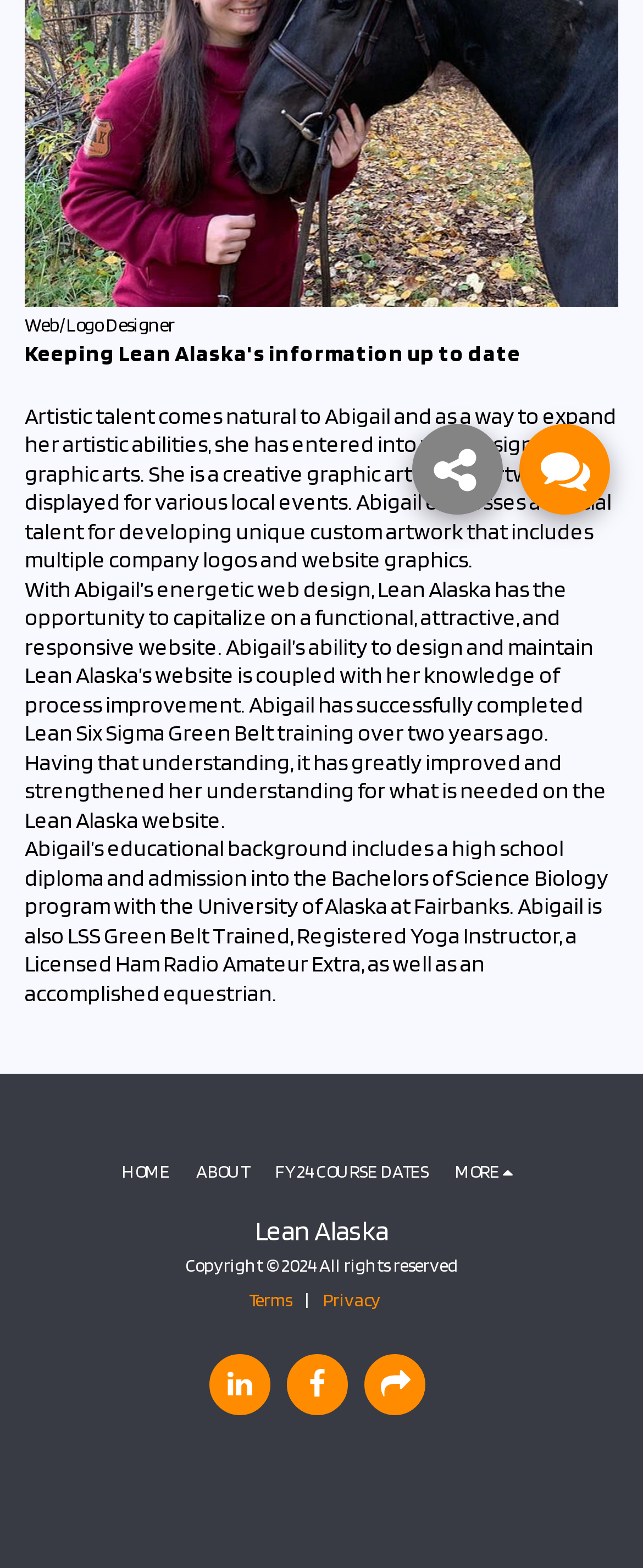Determine the bounding box coordinates for the UI element described. Format the coordinates as (top-left x, top-left y, bottom-right x, bottom-right y) and ensure all values are between 0 and 1. Element description: alt="linkedin system-svg-icons"

[0.326, 0.864, 0.421, 0.902]